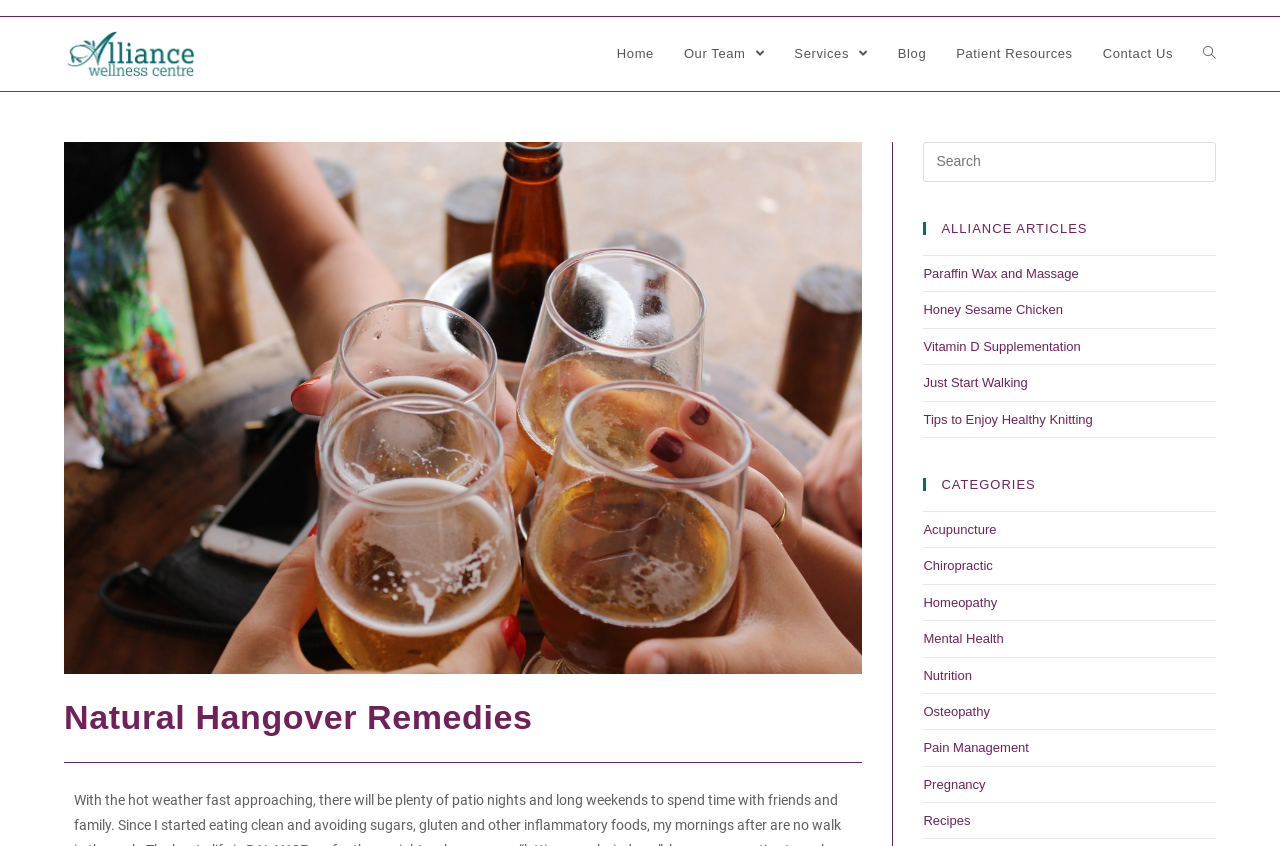Please locate the bounding box coordinates of the element that should be clicked to achieve the given instruction: "Read about 'First Home Buyers'".

None